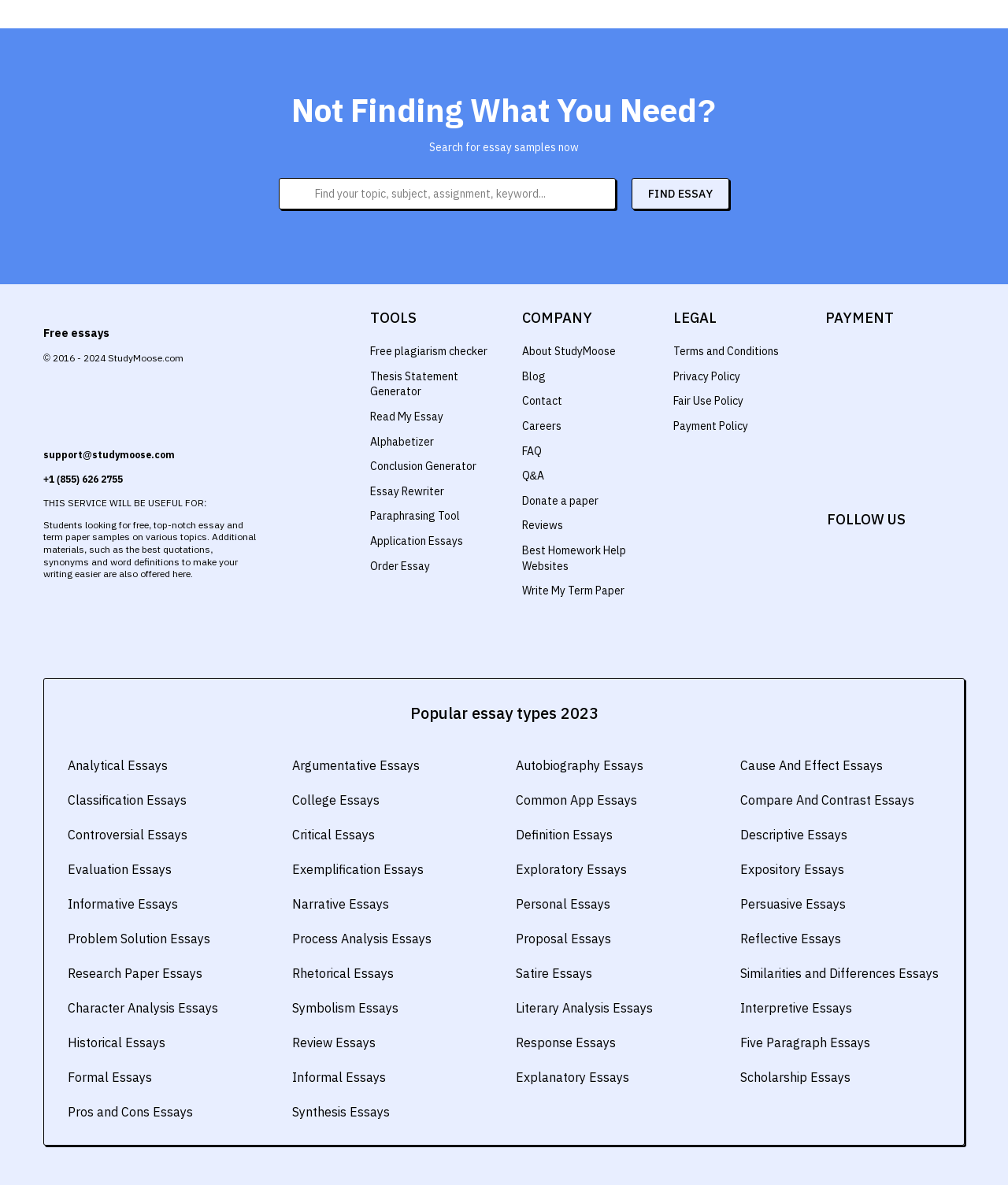What tools are offered by the website?
Please respond to the question with as much detail as possible.

I found a list of tools, including Free plagiarism checker, Thesis Statement Generator, and more, which suggests that the website offers various tools to help users with their writing.